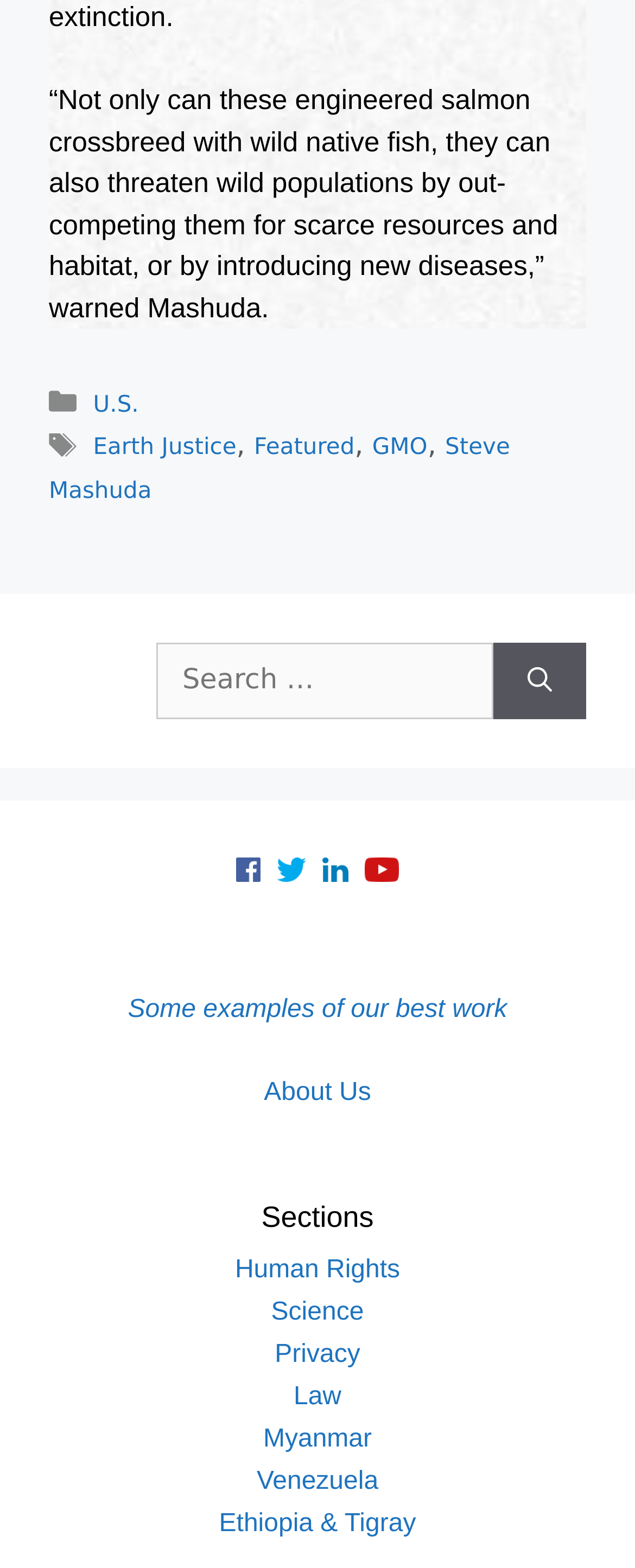Consider the image and give a detailed and elaborate answer to the question: 
What are the sections listed at the bottom of the webpage?

The sections listed at the bottom of the webpage include Human Rights, Science, Privacy, Law, Myanmar, Venezuela, and Ethiopia & Tigray, which are likely categories or topics that the website covers.